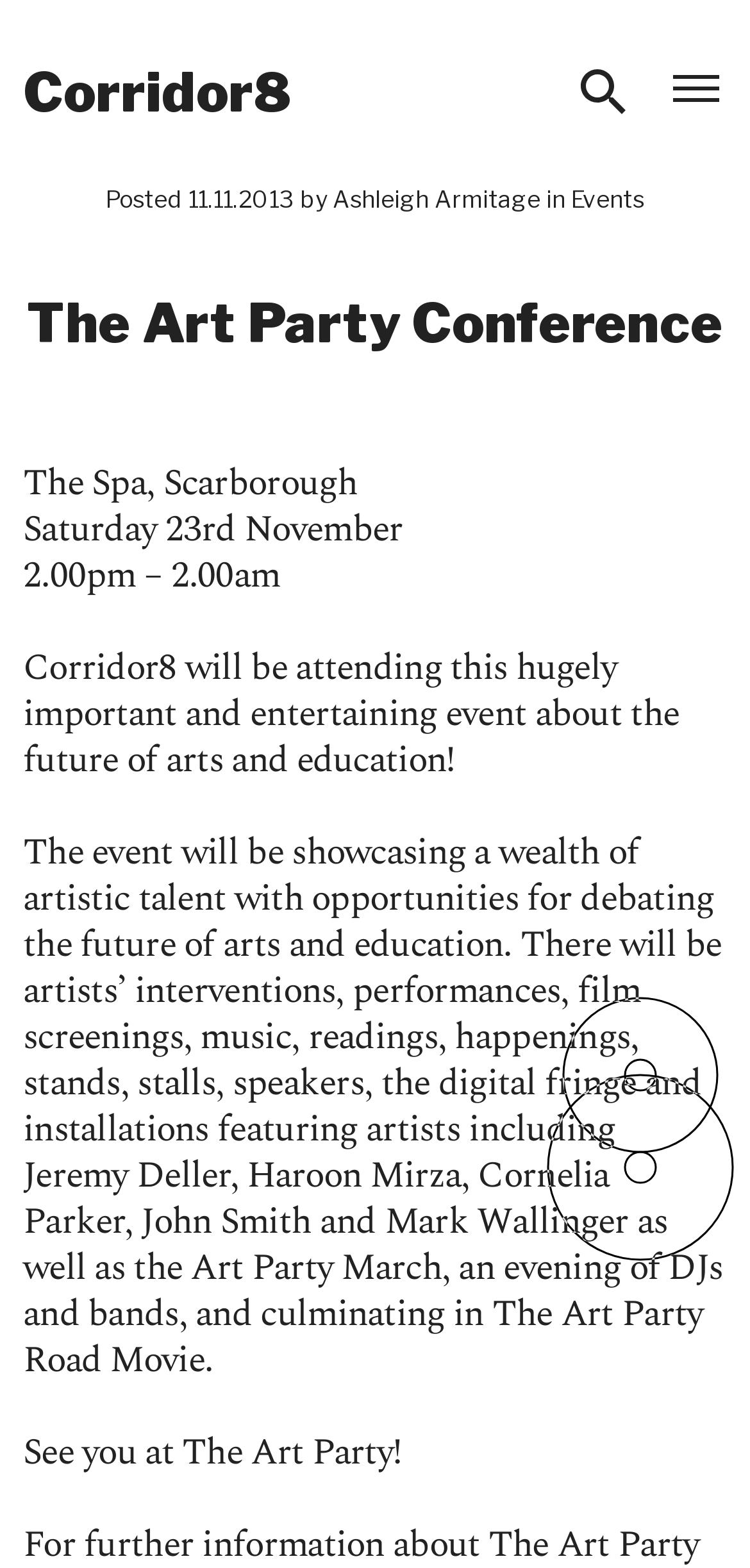Kindly respond to the following question with a single word or a brief phrase: 
What is the purpose of the event?

Debating the future of arts and education